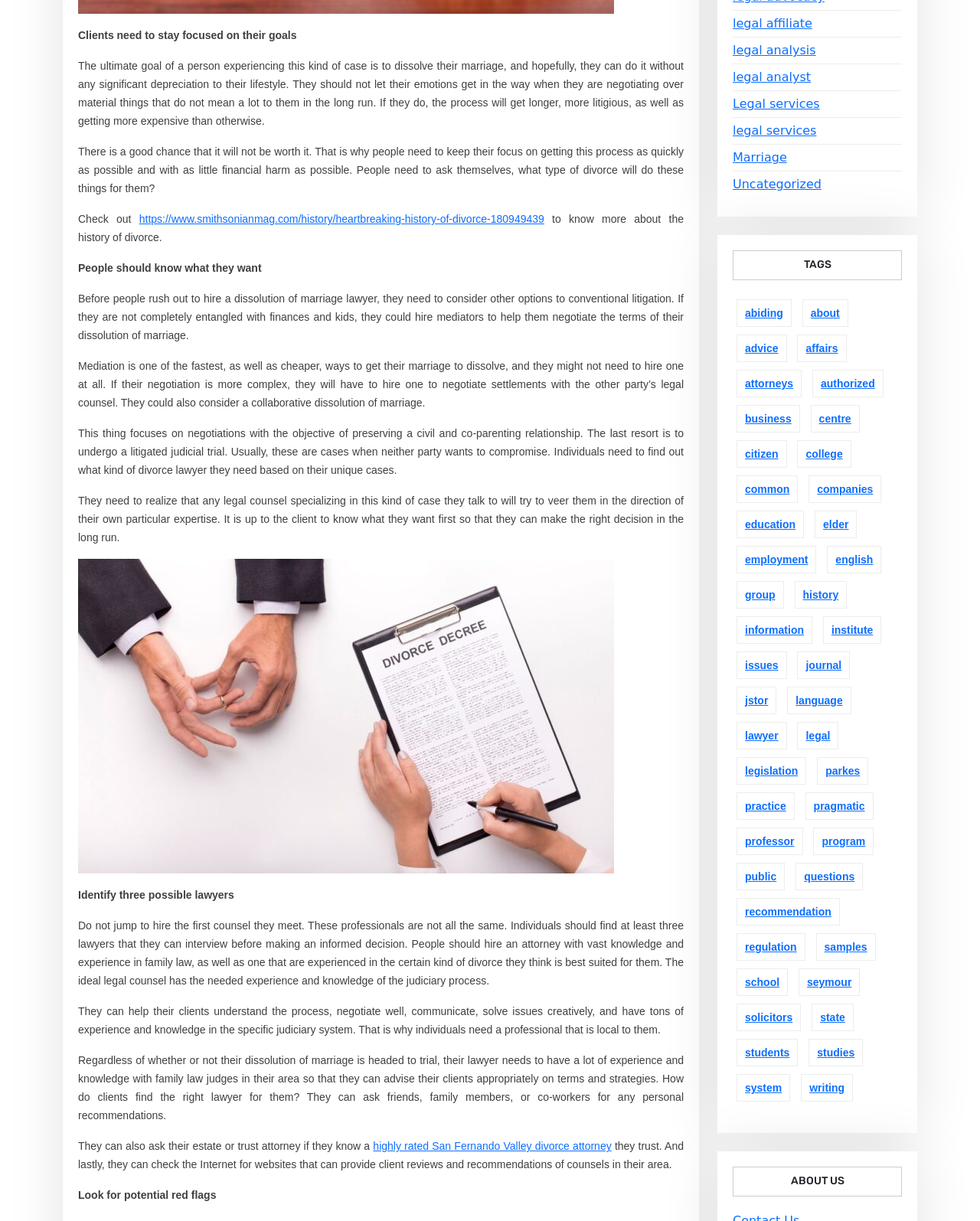Please determine the bounding box coordinates for the element that should be clicked to follow these instructions: "Learn about the category of abiding".

[0.752, 0.245, 0.808, 0.268]